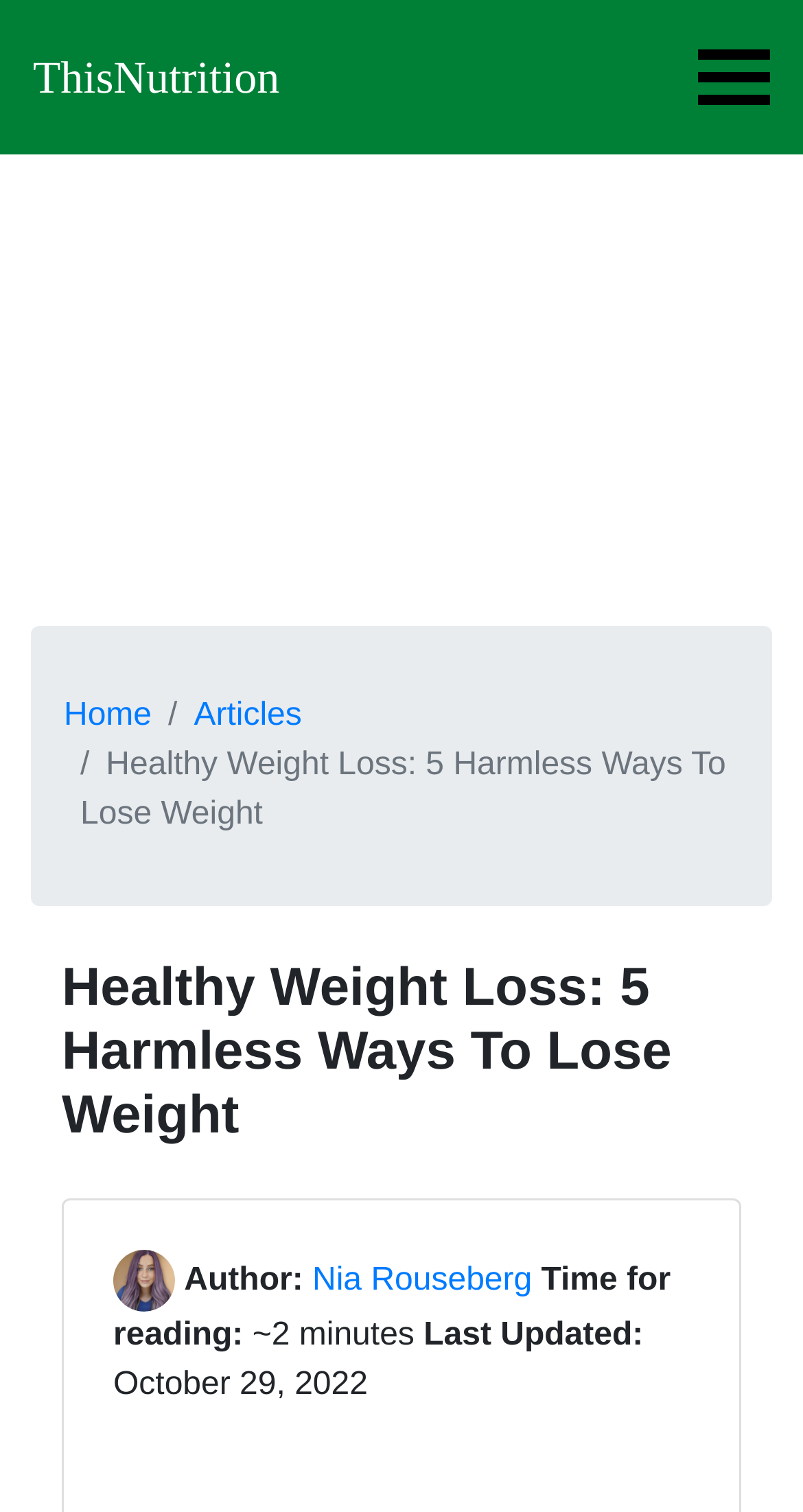Who is the author of this article?
Provide a detailed and extensive answer to the question.

I found the author's name by looking at the section that says 'Author:' and then finding the corresponding link that says 'Nia Rouseberg'.